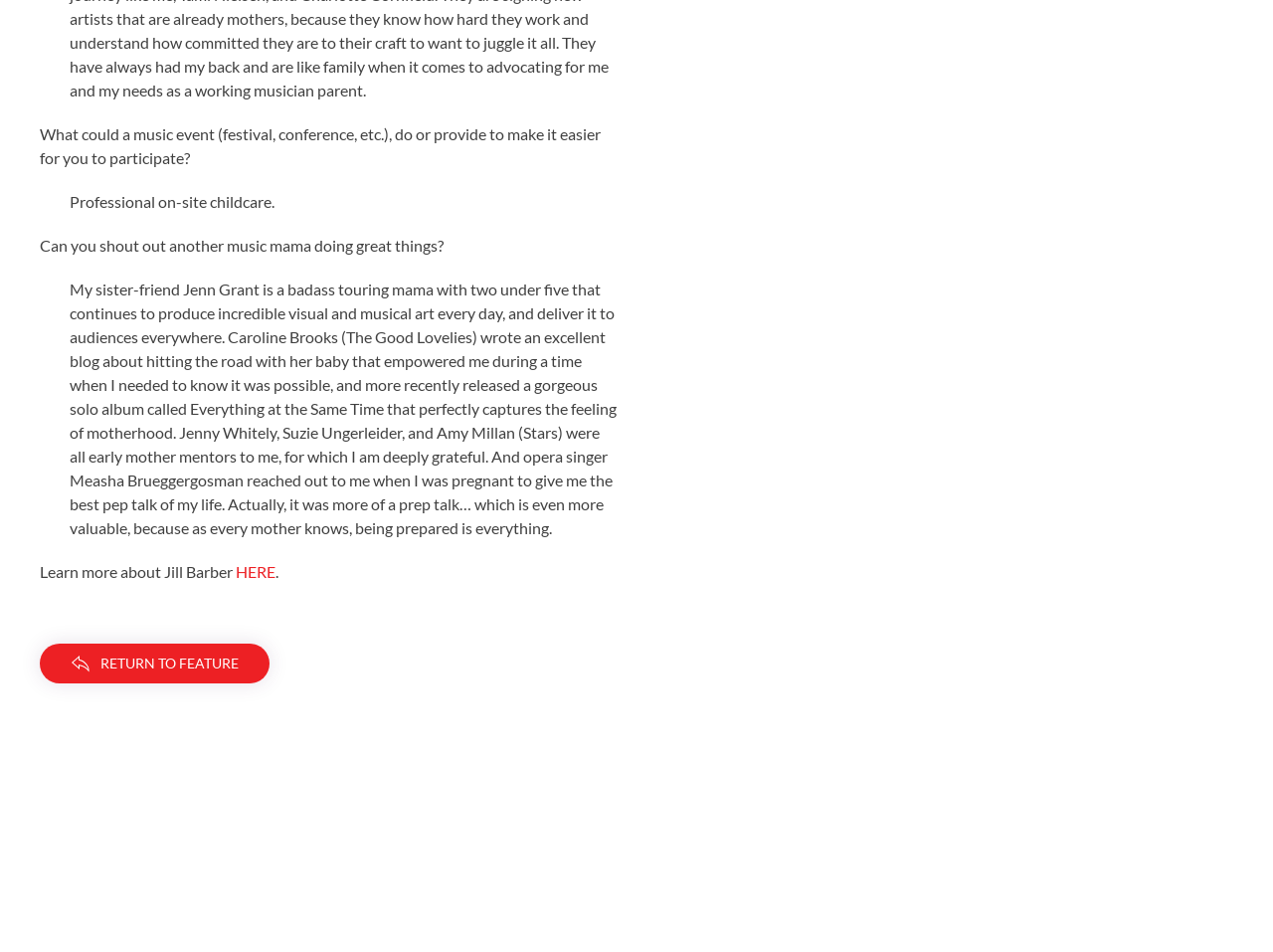Who is mentioned as a touring mama with two under five?
Look at the image and respond to the question as thoroughly as possible.

The webpage mentions Jenn Grant as a 'badass touring mama with two under five' who continues to produce incredible visual and musical art every day, and deliver it to audiences everywhere.